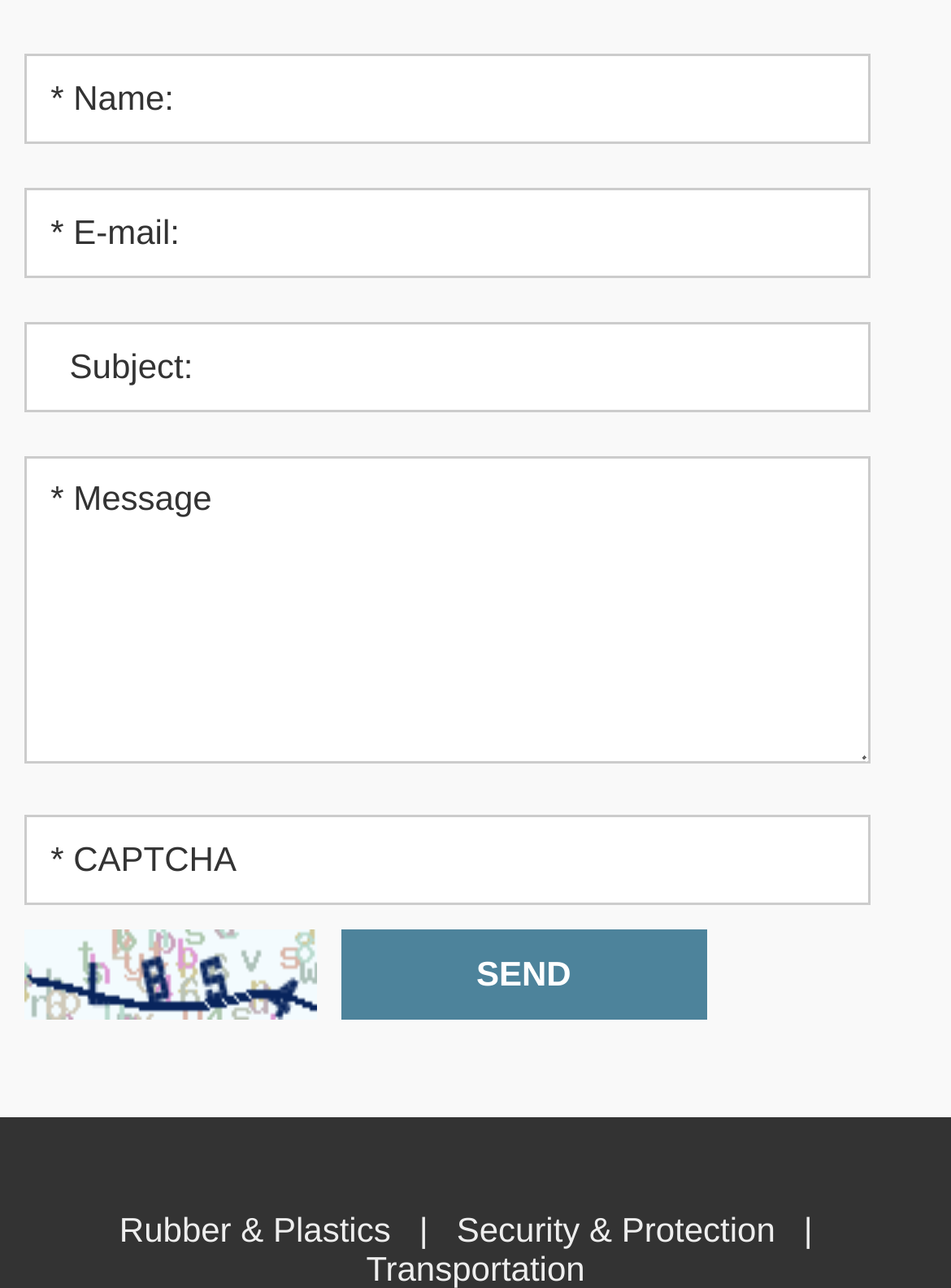What is the purpose of the image above the 'SEND' button?
Based on the image, answer the question with as much detail as possible.

The image above the 'SEND' button is likely a CAPTCHA image, which is used to verify that the user is human and not a bot, as it is a common practice to include a visual CAPTCHA challenge along with a textbox to enter the solution.